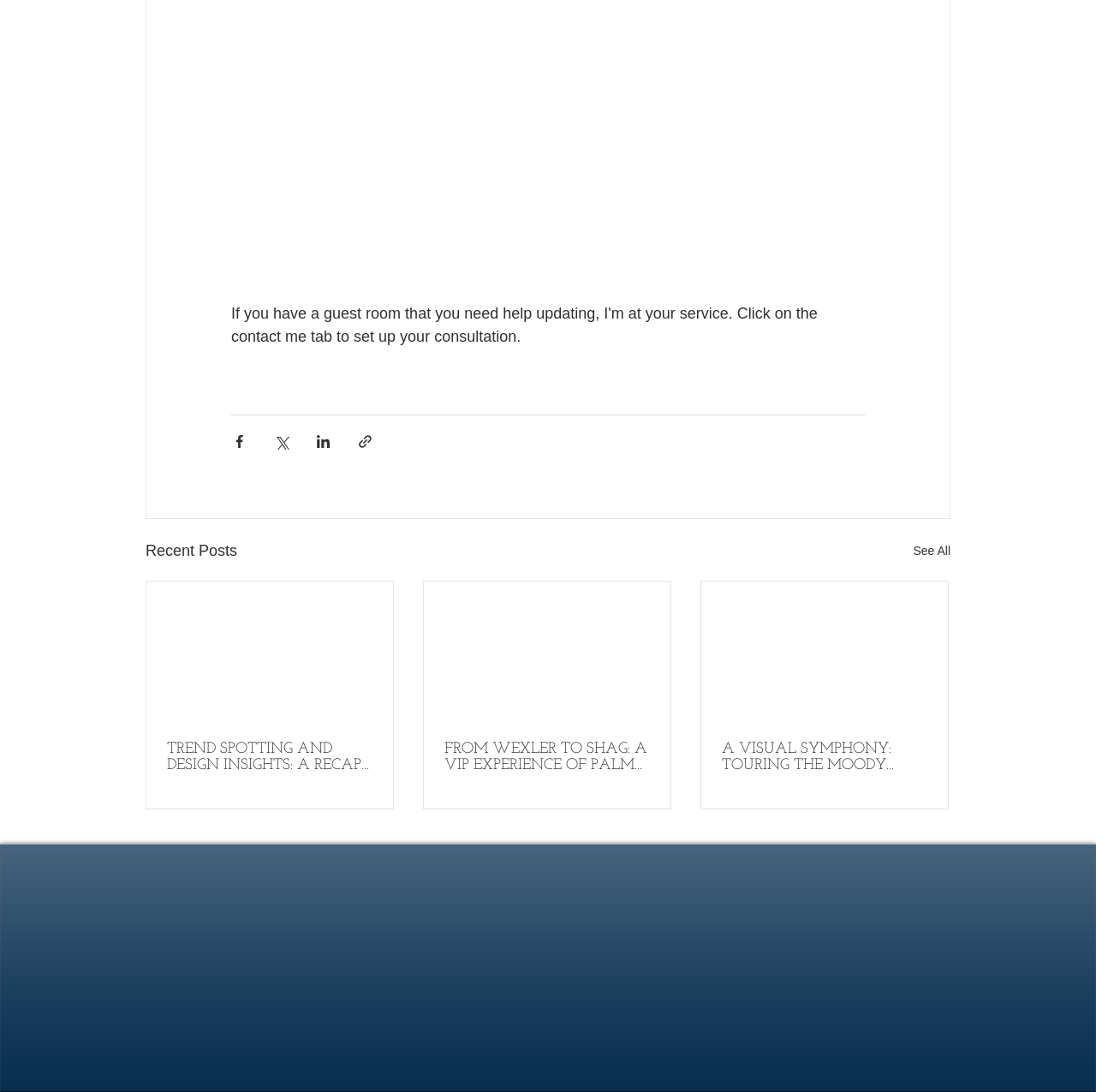Identify the bounding box coordinates for the region to click in order to carry out this instruction: "Share via Facebook". Provide the coordinates using four float numbers between 0 and 1, formatted as [left, top, right, bottom].

[0.211, 0.396, 0.226, 0.411]